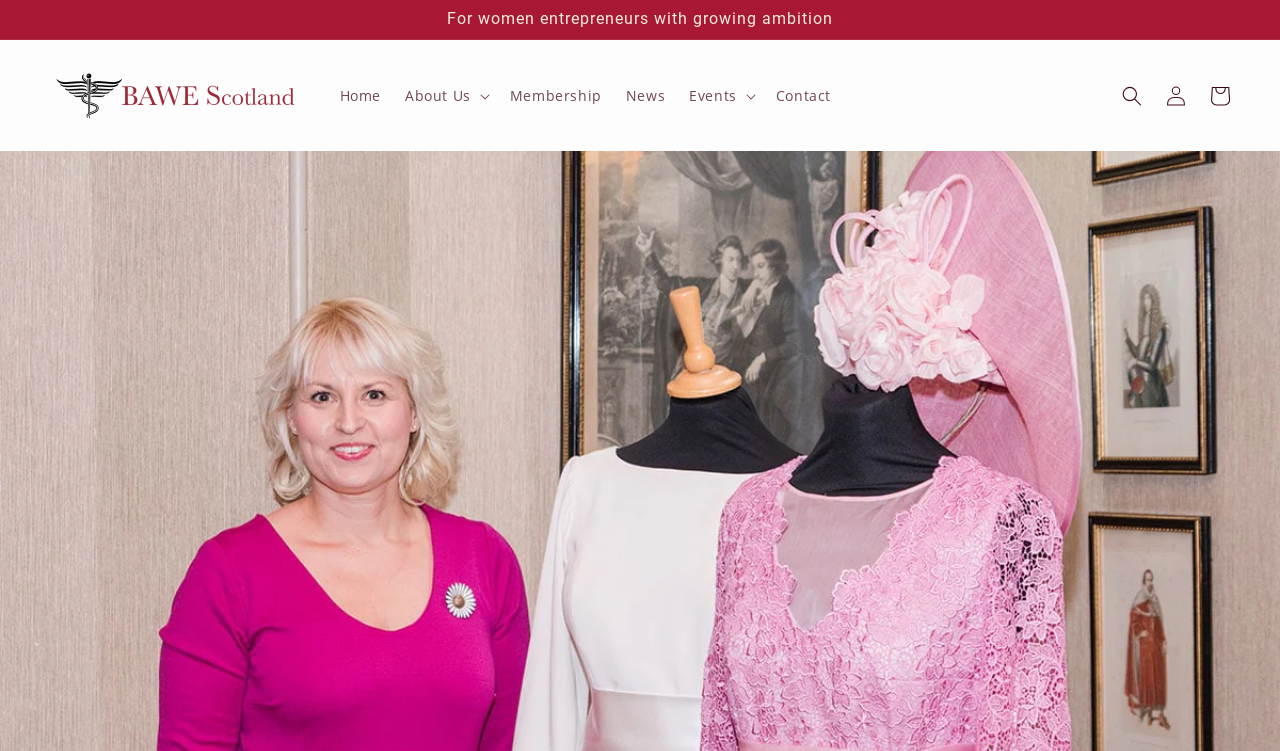Is there a search function on the website?
Make sure to answer the question with a detailed and comprehensive explanation.

I found the answer by looking at the button element with the text 'Search' and the property 'hasPopup: dialog', which suggests that there is a search function on the website.